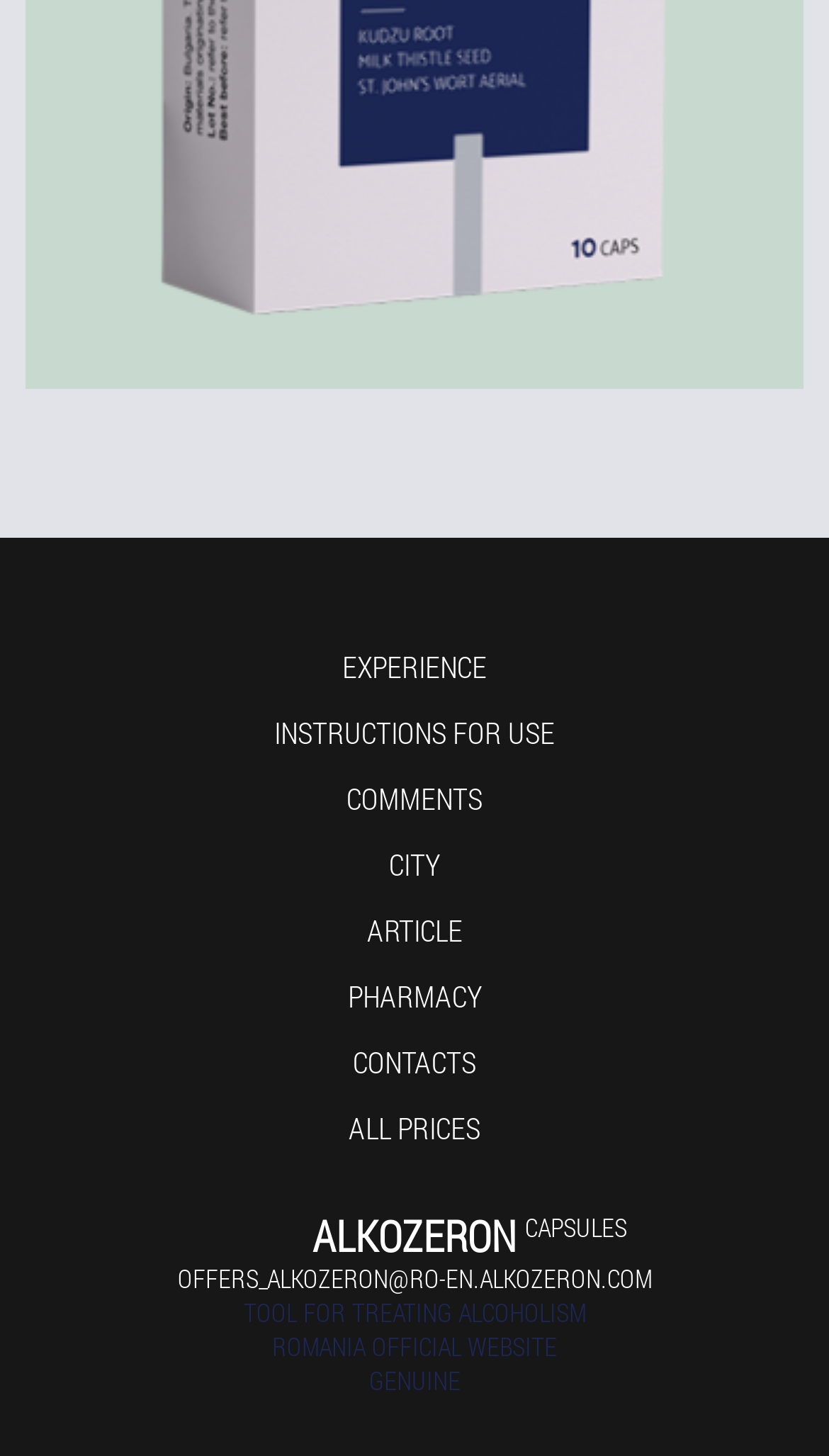What is the authenticity of the product?
Kindly answer the question with as much detail as you can.

The StaticText element 'GENUINE' suggests that the product, Alkozeron, is authentic and not counterfeit.